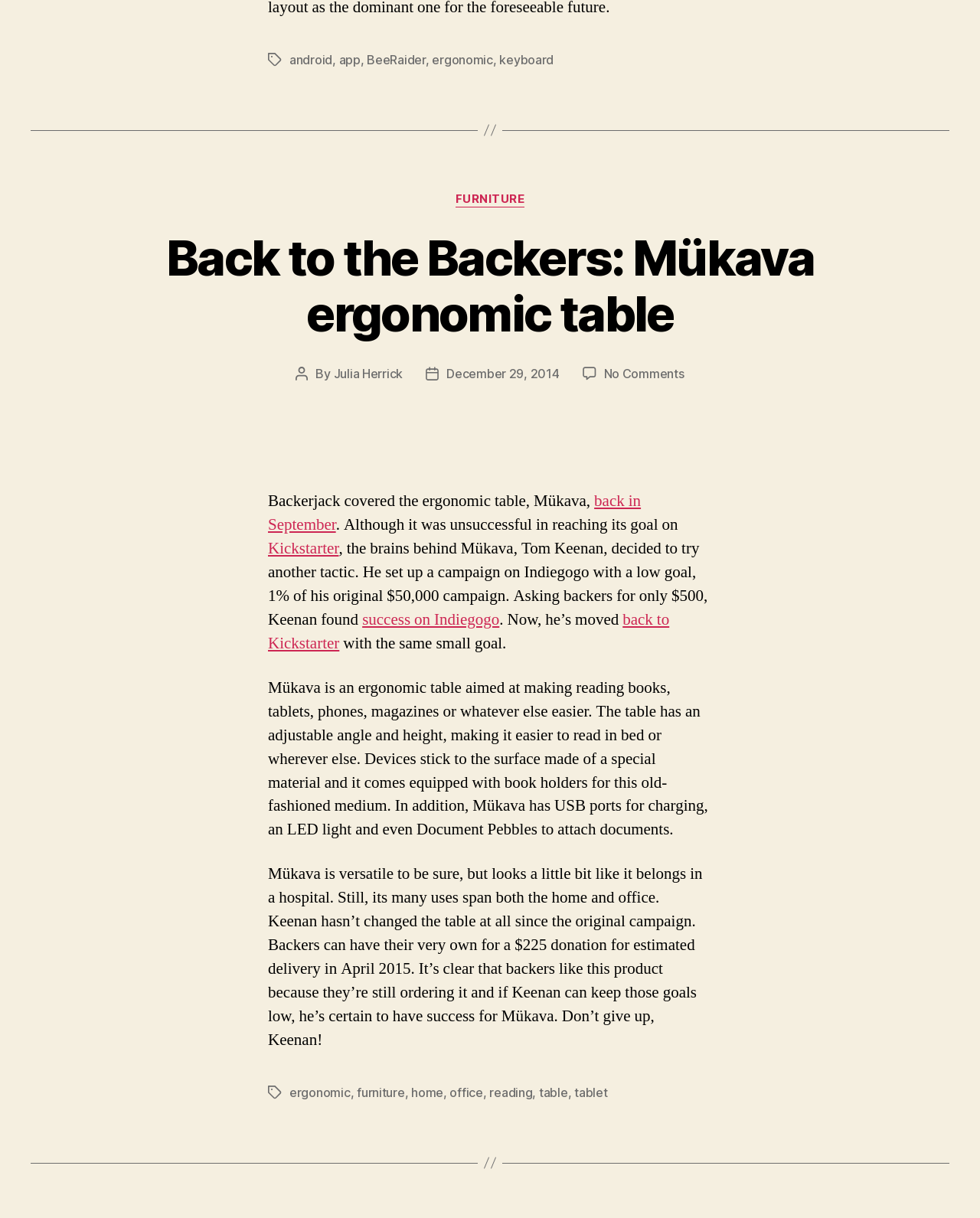Analyze the image and give a detailed response to the question:
What is the goal of the Mükava table?

The goal of the Mükava table is mentioned in the article as 'Mükava is an ergonomic table aimed at making reading books, tablets, phones, magazines or whatever else easier'.